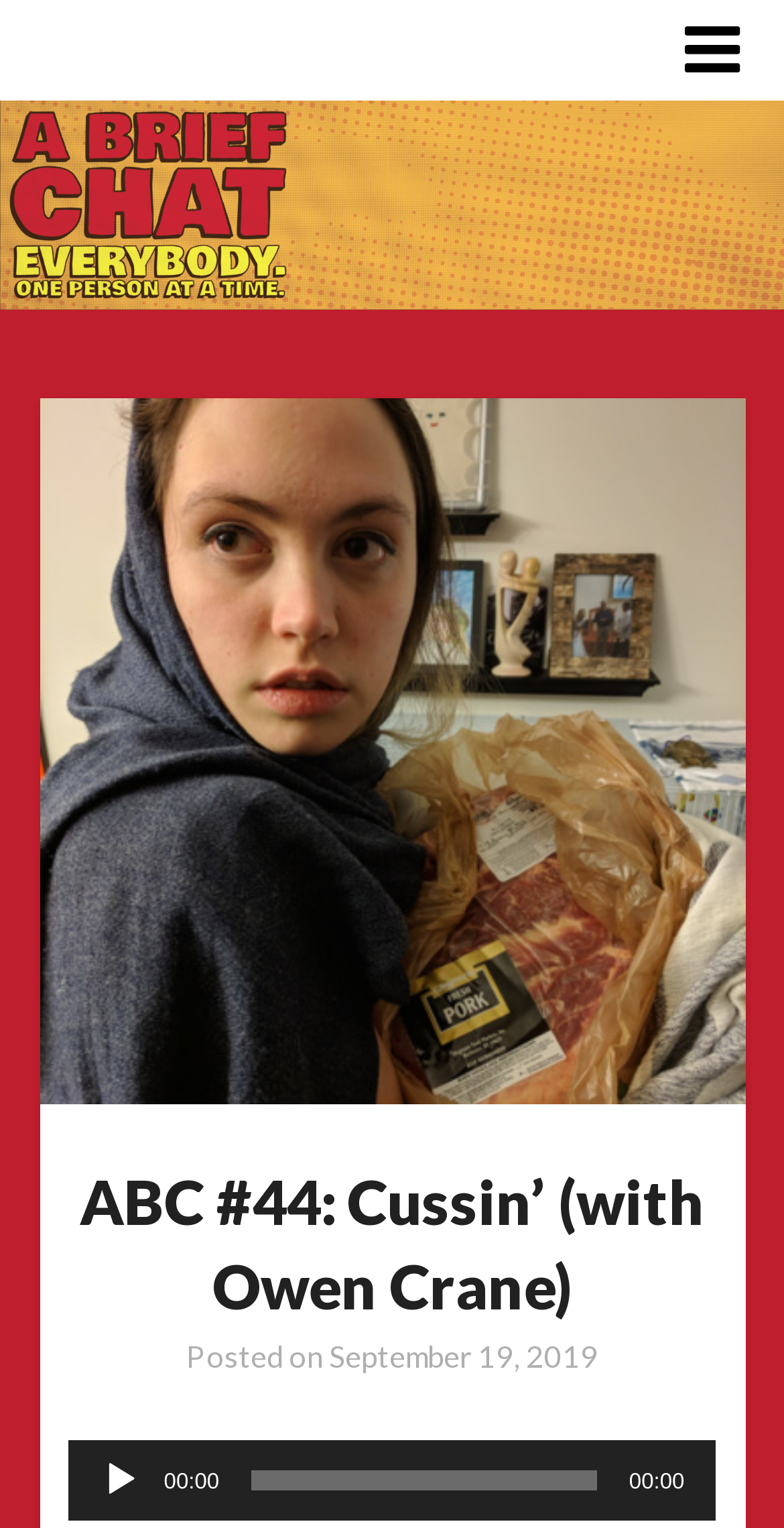Predict the bounding box for the UI component with the following description: "00:00".

[0.321, 0.962, 0.761, 0.975]